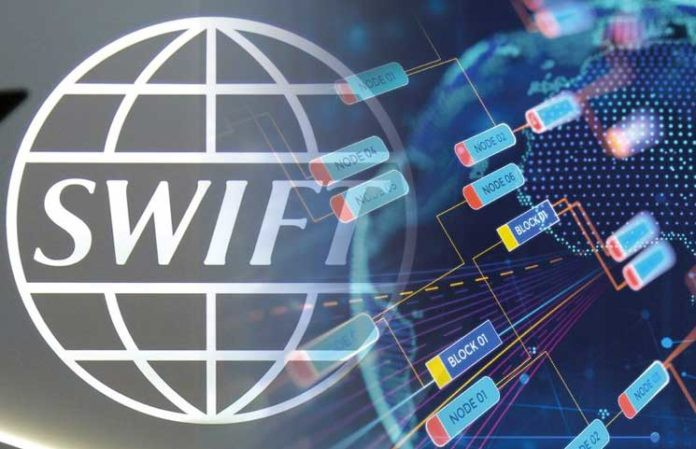What technology is associated with the decentralized framework?
Please provide a single word or phrase as your answer based on the image.

Blockchain